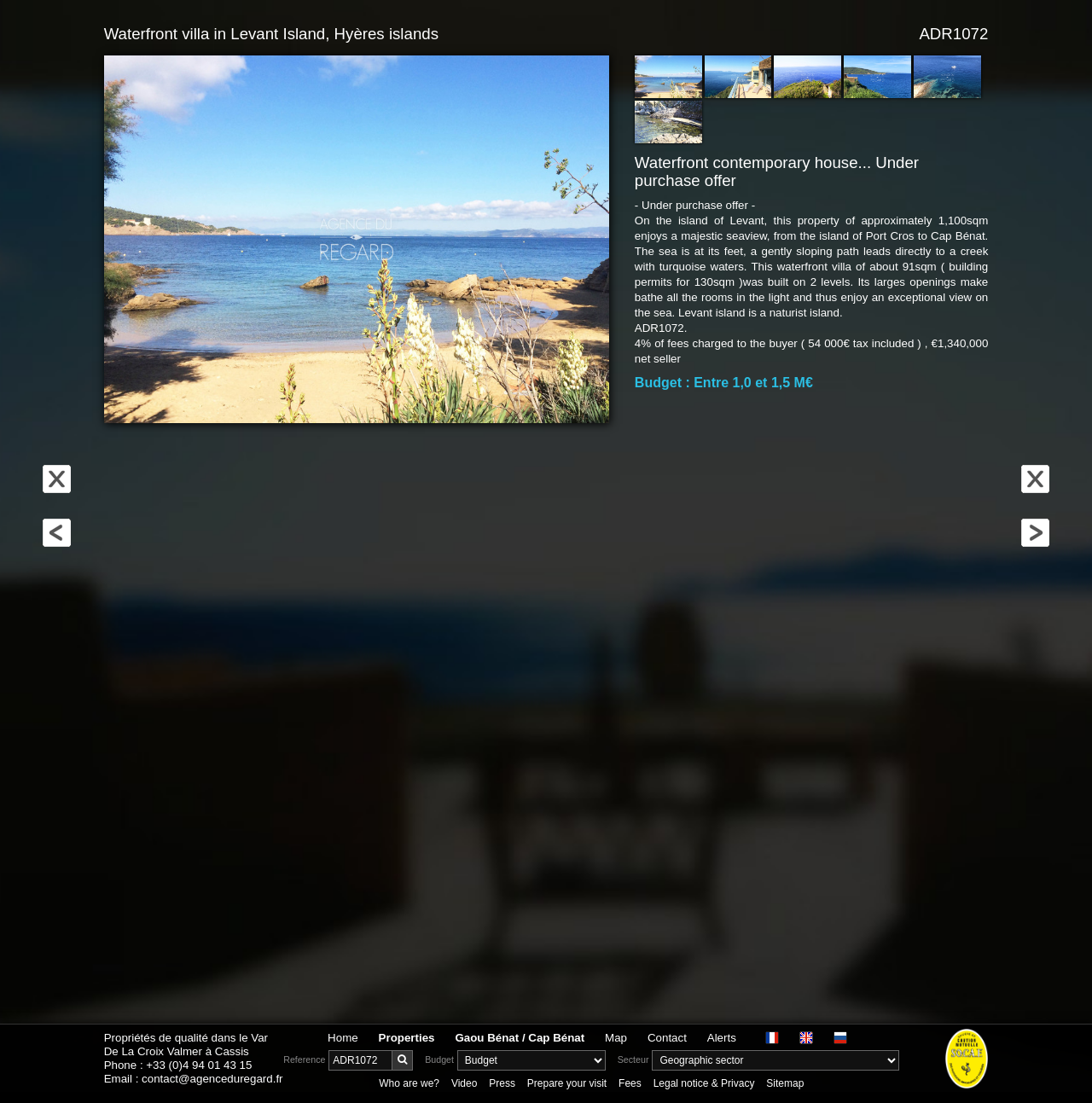Given the webpage screenshot and the description, determine the bounding box coordinates (top-left x, top-left y, bottom-right x, bottom-right y) that define the location of the UI element matching this description: Enterprise overview

None